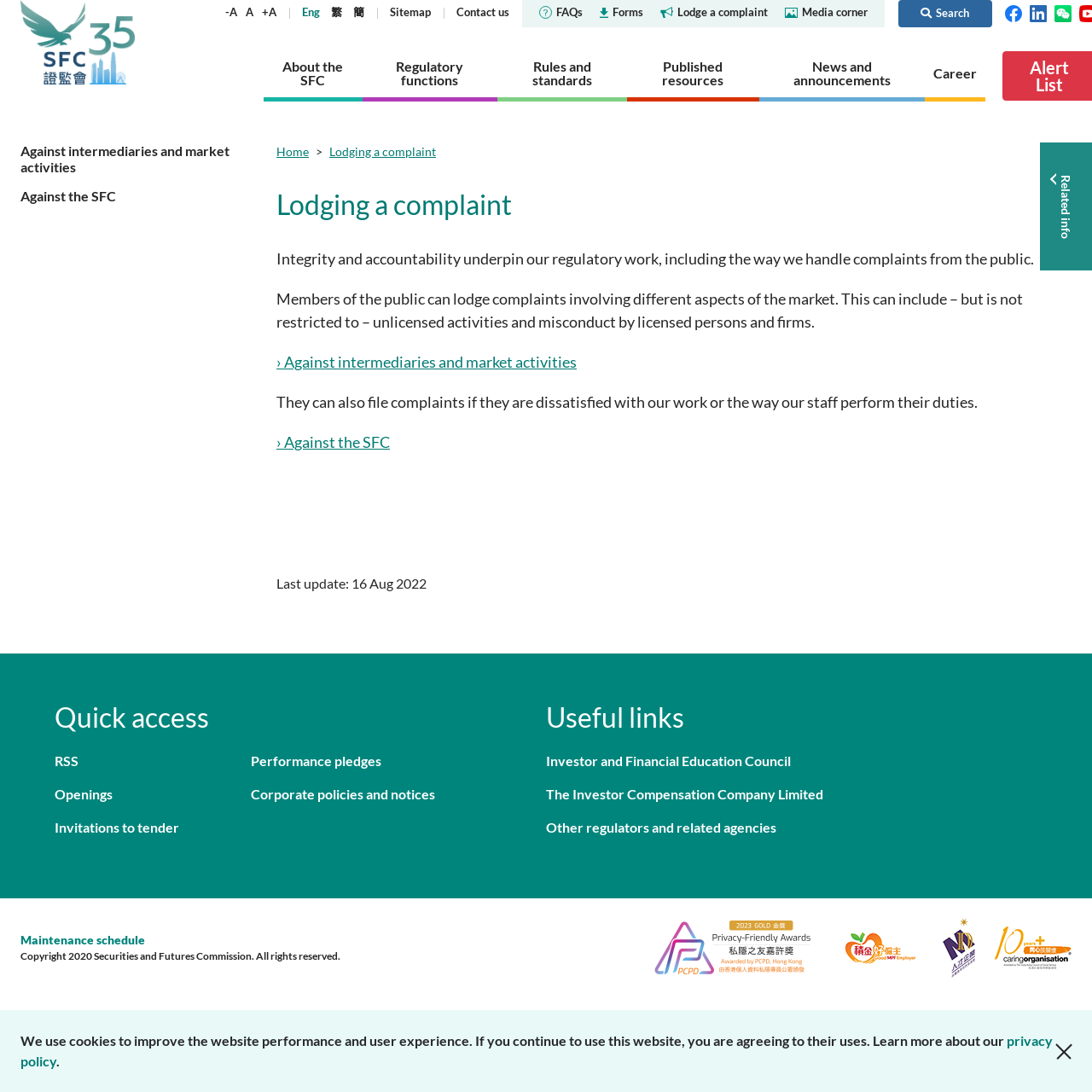How many social media links are available?
Can you offer a detailed and complete answer to this question?

Upon examining the webpage, I found three social media links: Facebook, LinkedIn, and WeChat. These links are located at the top-right corner of the webpage.